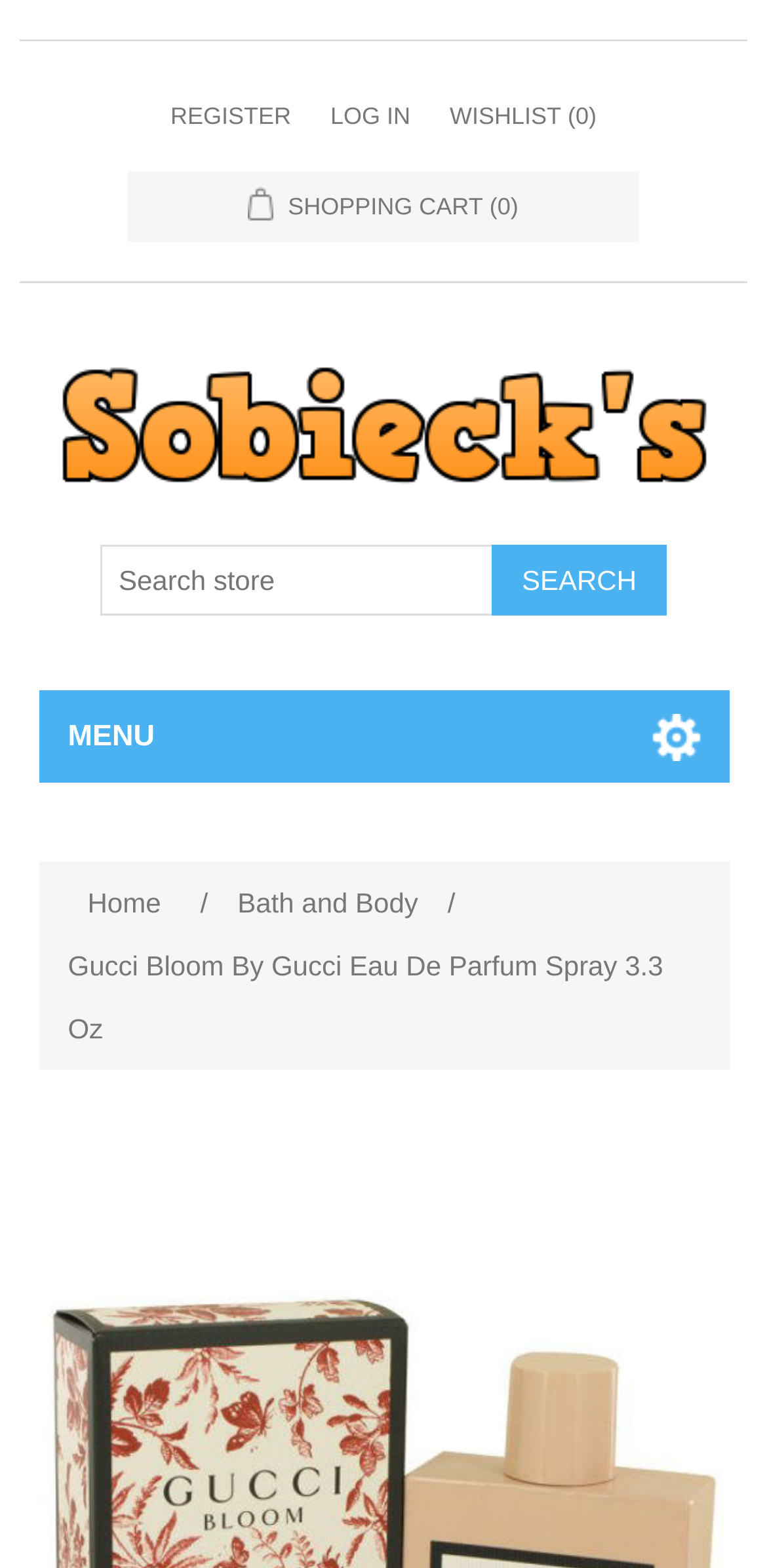Indicate the bounding box coordinates of the element that must be clicked to execute the instruction: "register an account". The coordinates should be given as four float numbers between 0 and 1, i.e., [left, top, right, bottom].

[0.222, 0.051, 0.379, 0.097]